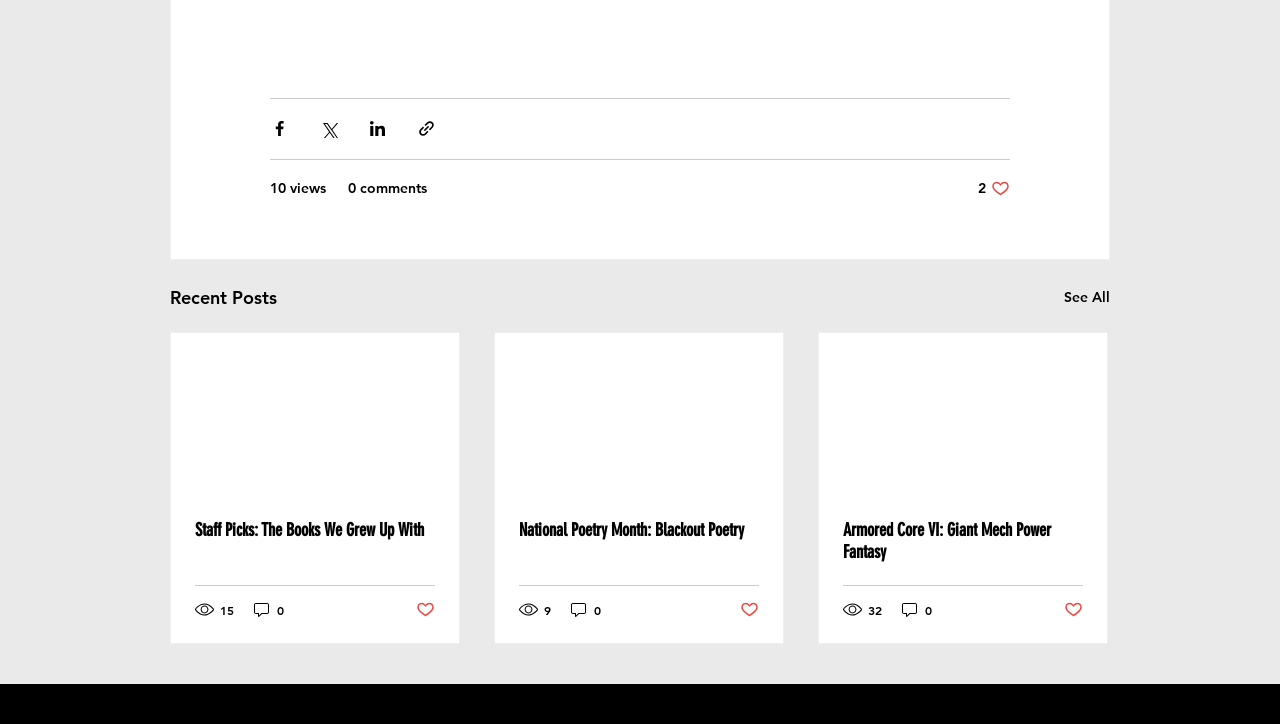How many comments does the third article have?
Using the image, provide a concise answer in one word or a short phrase.

0 comments